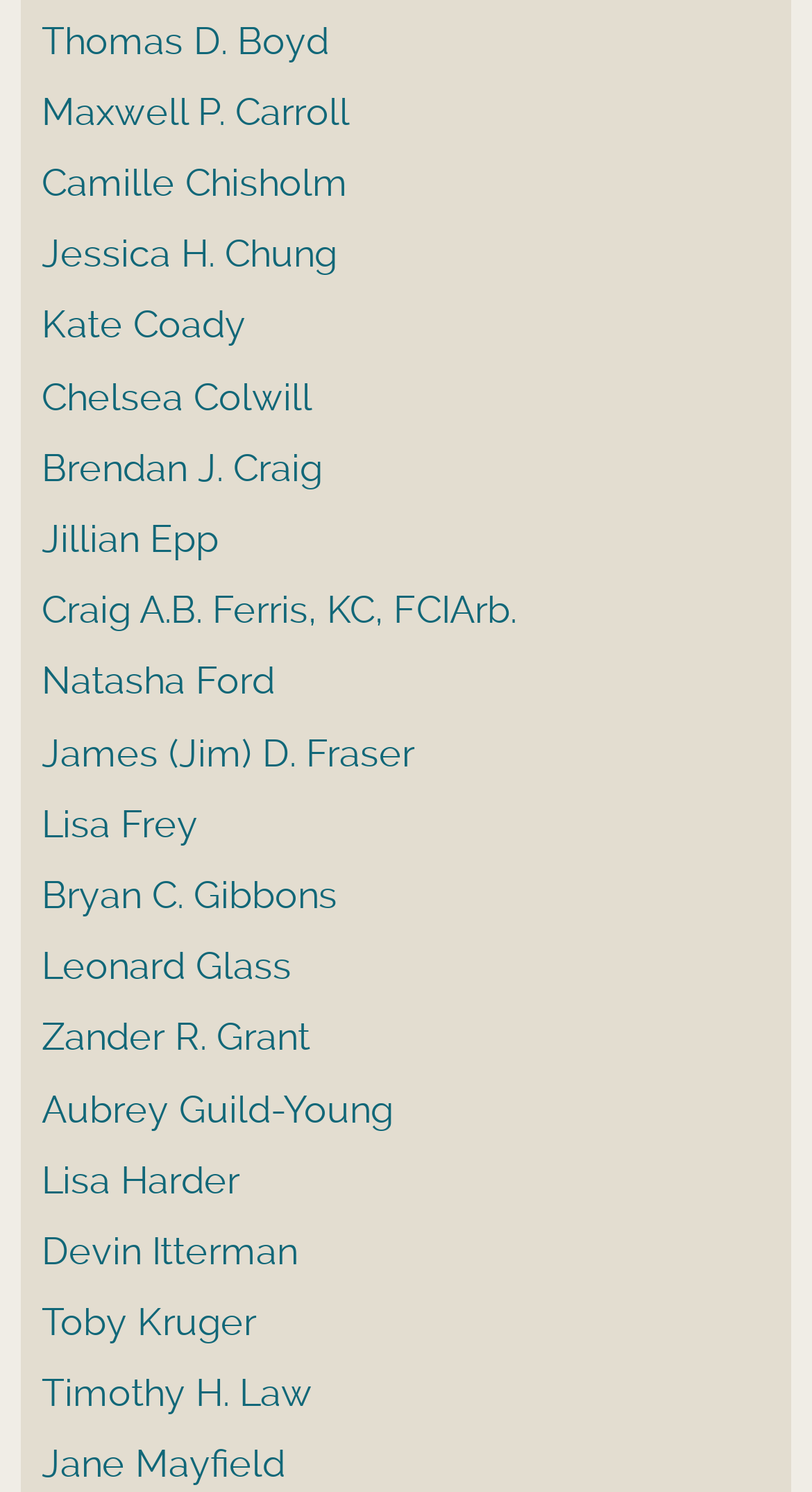Please locate the bounding box coordinates of the element's region that needs to be clicked to follow the instruction: "Reserve online". The bounding box coordinates should be provided as four float numbers between 0 and 1, i.e., [left, top, right, bottom].

None